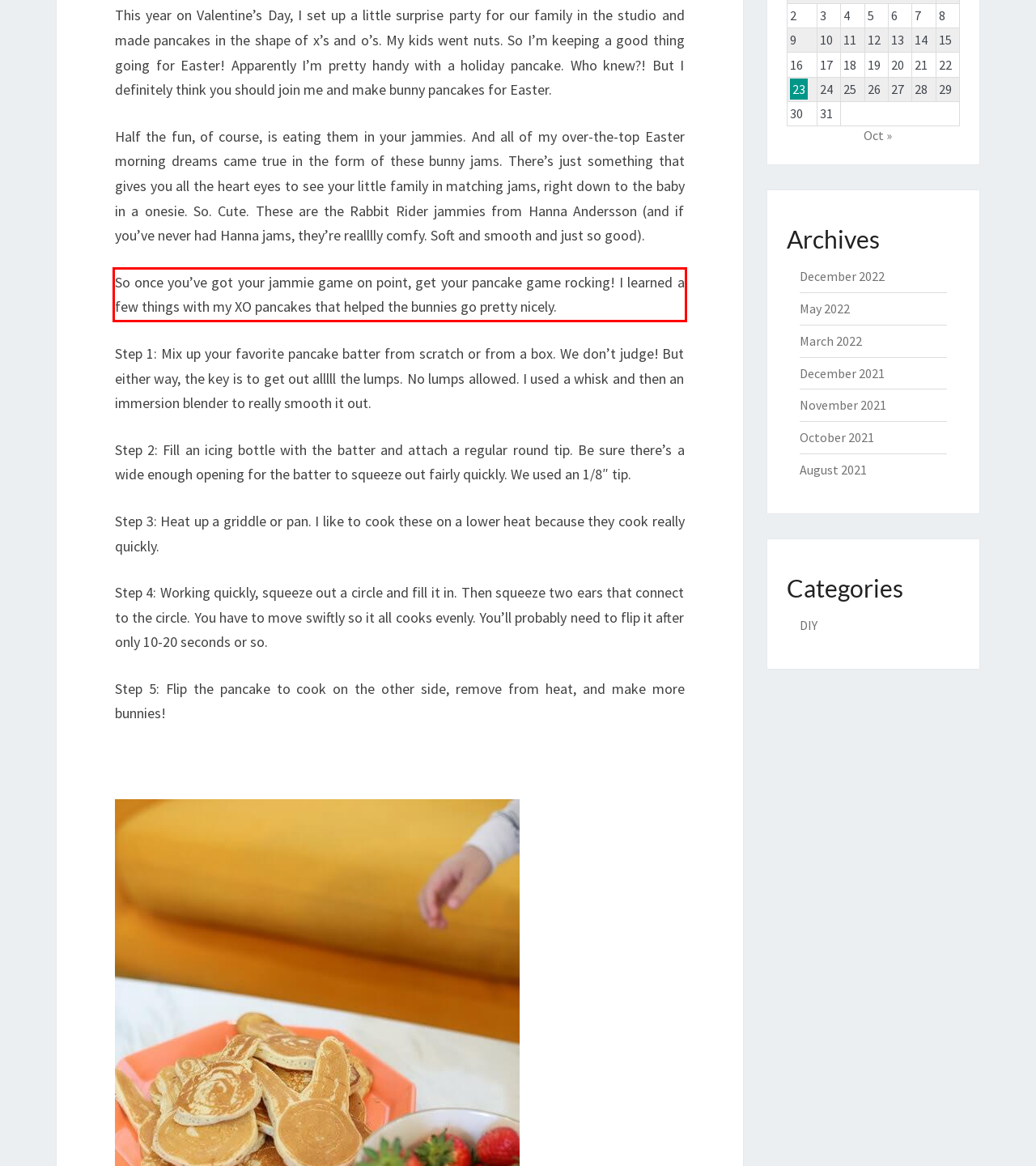Review the screenshot of the webpage and recognize the text inside the red rectangle bounding box. Provide the extracted text content.

So once you’ve got your jammie game on point, get your pancake game rocking! I learned a few things with my XO pancakes that helped the bunnies go pretty nicely.